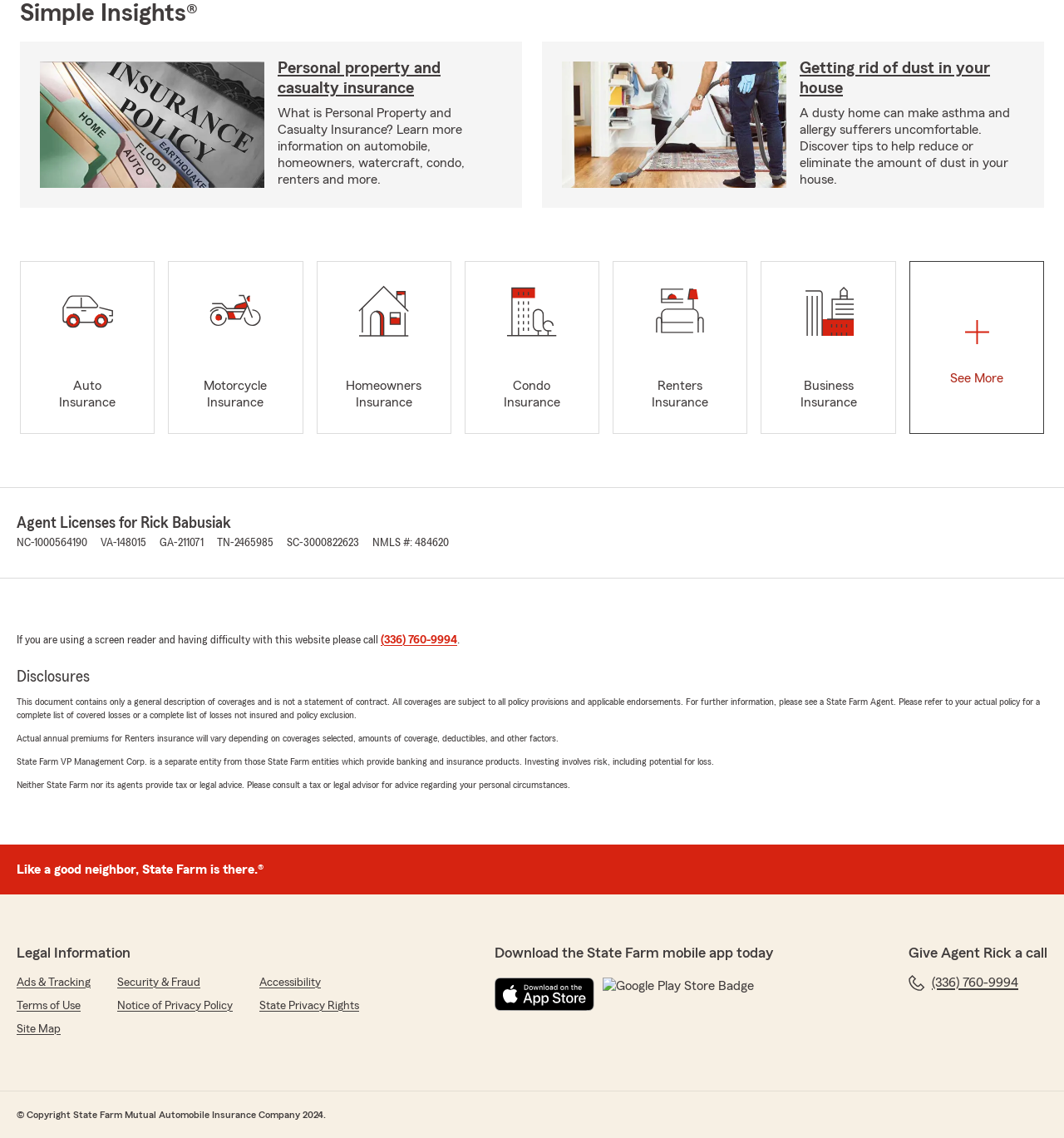Show the bounding box coordinates of the element that should be clicked to complete the task: "Get auto insurance".

[0.019, 0.229, 0.146, 0.381]